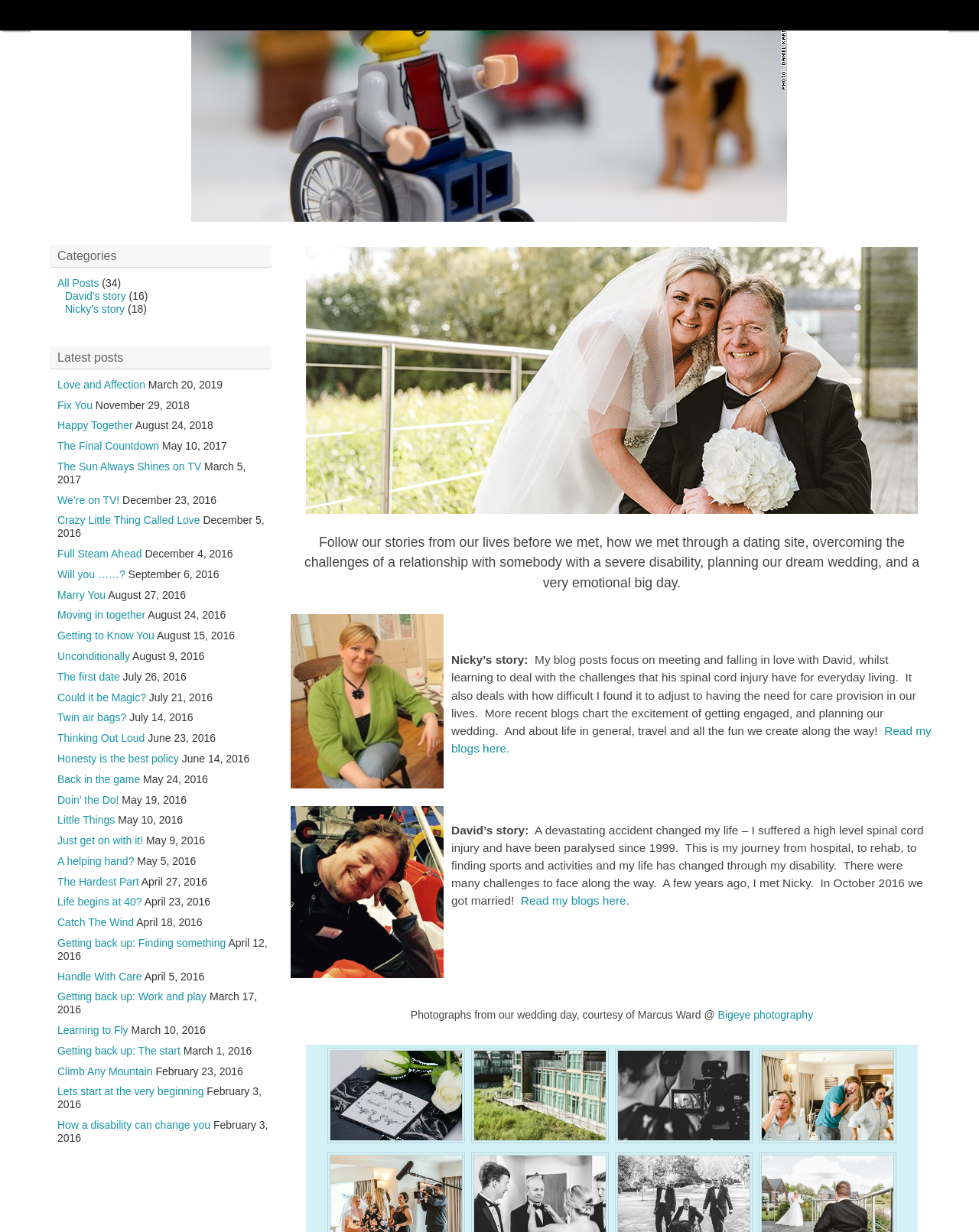Determine the bounding box coordinates of the clickable region to execute the instruction: "Read Nicky's blogs". The coordinates should be four float numbers between 0 and 1, denoted as [left, top, right, bottom].

[0.461, 0.588, 0.951, 0.613]